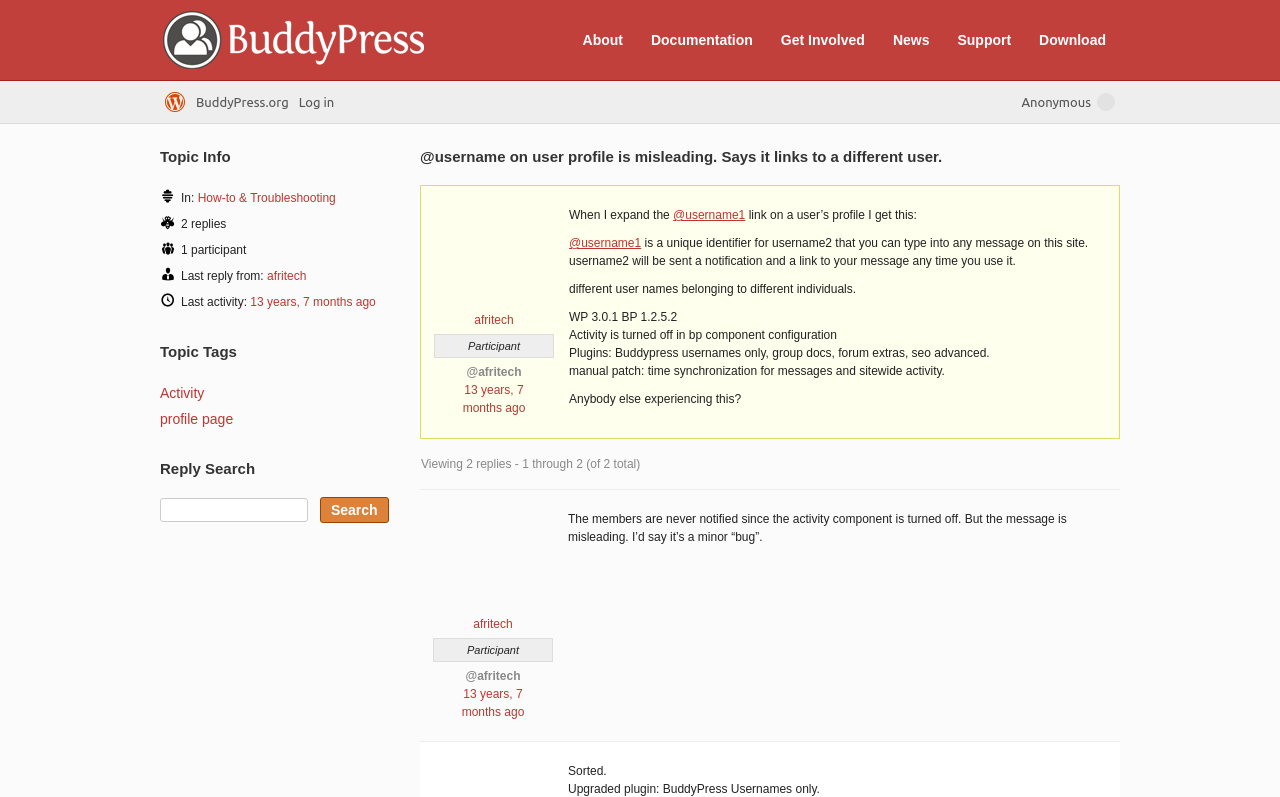Please specify the bounding box coordinates of the area that should be clicked to accomplish the following instruction: "Search for a topic". The coordinates should consist of four float numbers between 0 and 1, i.e., [left, top, right, bottom].

[0.125, 0.625, 0.241, 0.655]